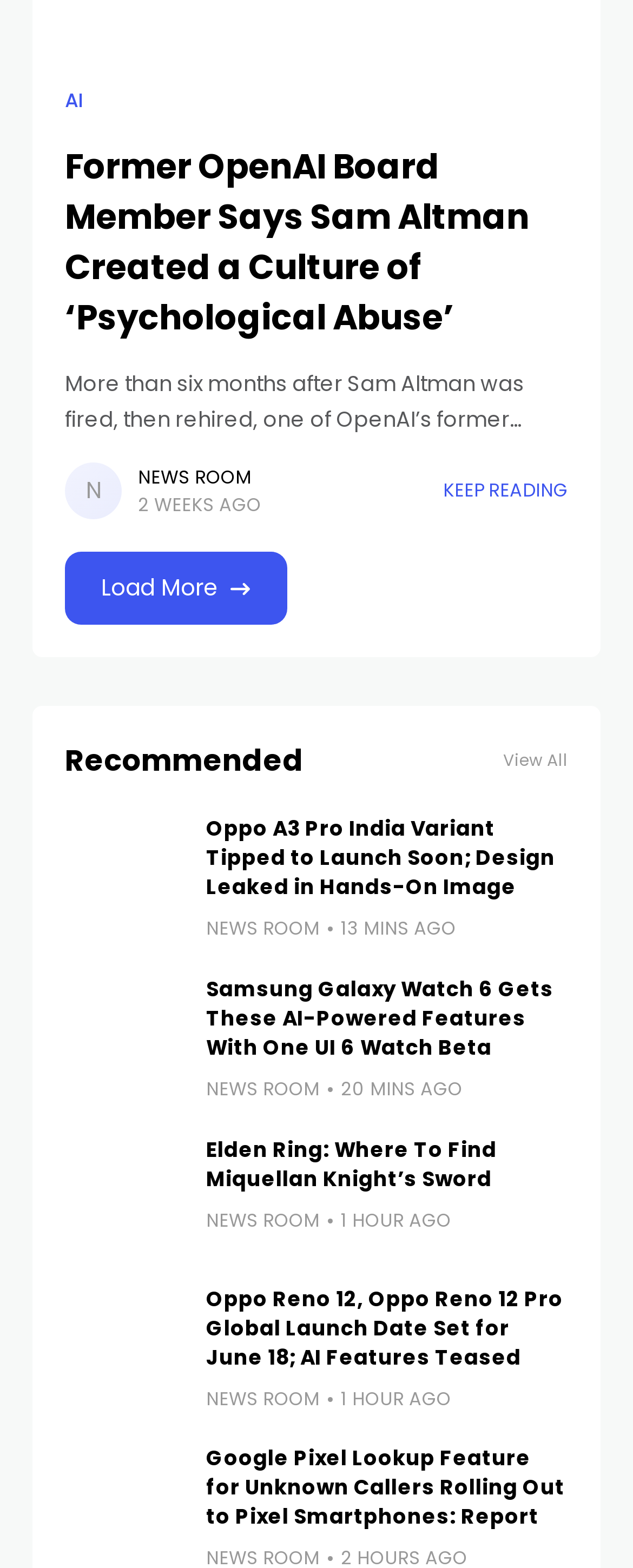Pinpoint the bounding box coordinates of the element you need to click to execute the following instruction: "Check the news from NEWS ROOM". The bounding box should be represented by four float numbers between 0 and 1, in the format [left, top, right, bottom].

[0.218, 0.296, 0.397, 0.313]